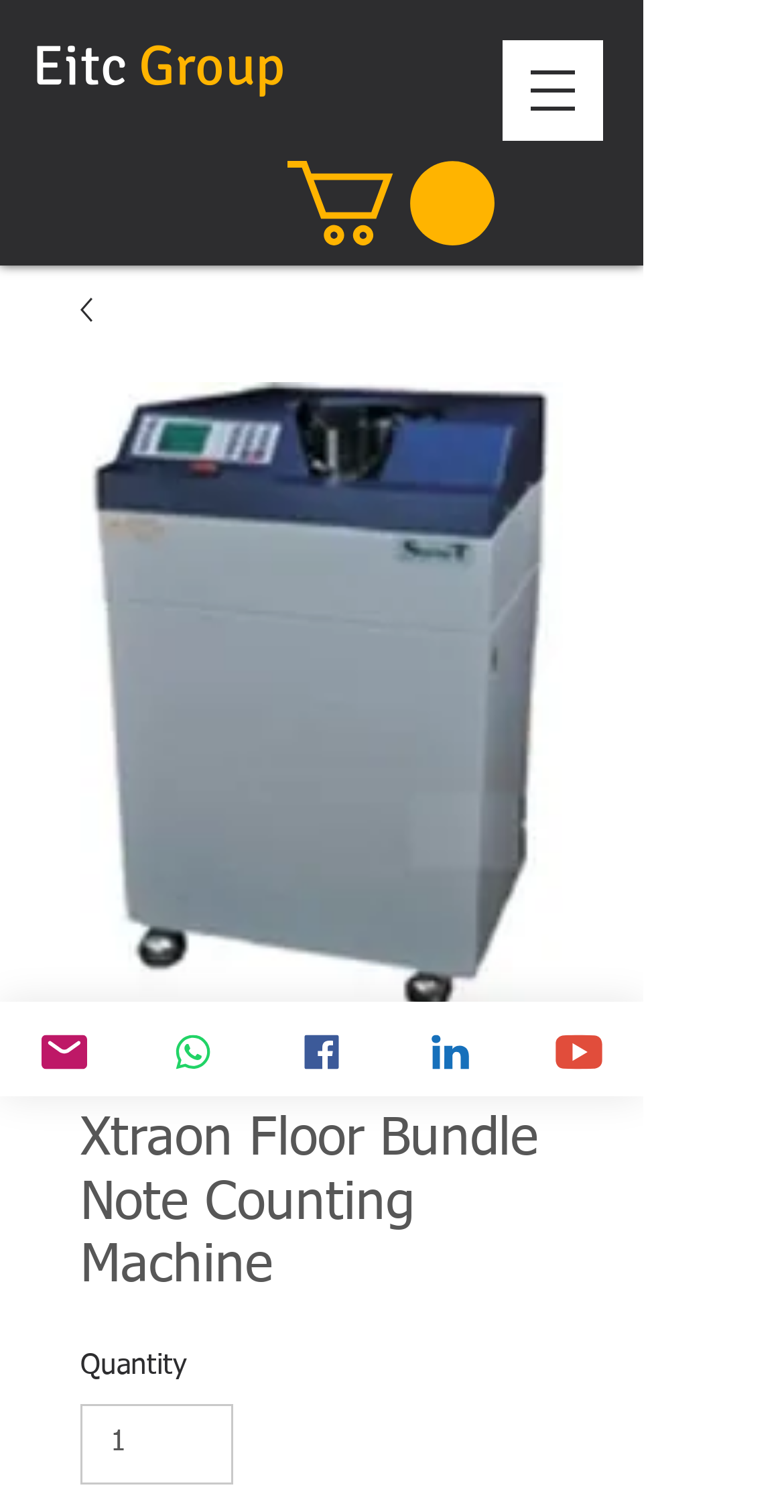Identify the bounding box for the element characterized by the following description: "input value="1" aria-label="Quantity" value="1"".

[0.103, 0.928, 0.298, 0.982]